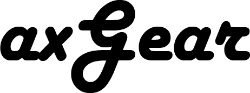Create an extensive caption that includes all significant details of the image.

The image features the logo of "axGear," prominently showcasing a stylized font that reflects a modern and tech-savvy brand identity. This logo is likely associated with a company specializing in electronics and accessories, such as USB cables and extension cords. "axGear" appears dynamic and approachable, making it an appealing choice for consumers seeking reliable tech products. The sophisticated design and clean lines suggest a focus on quality and innovation, aimed at enhancing user experience in the realm of electronic devices.